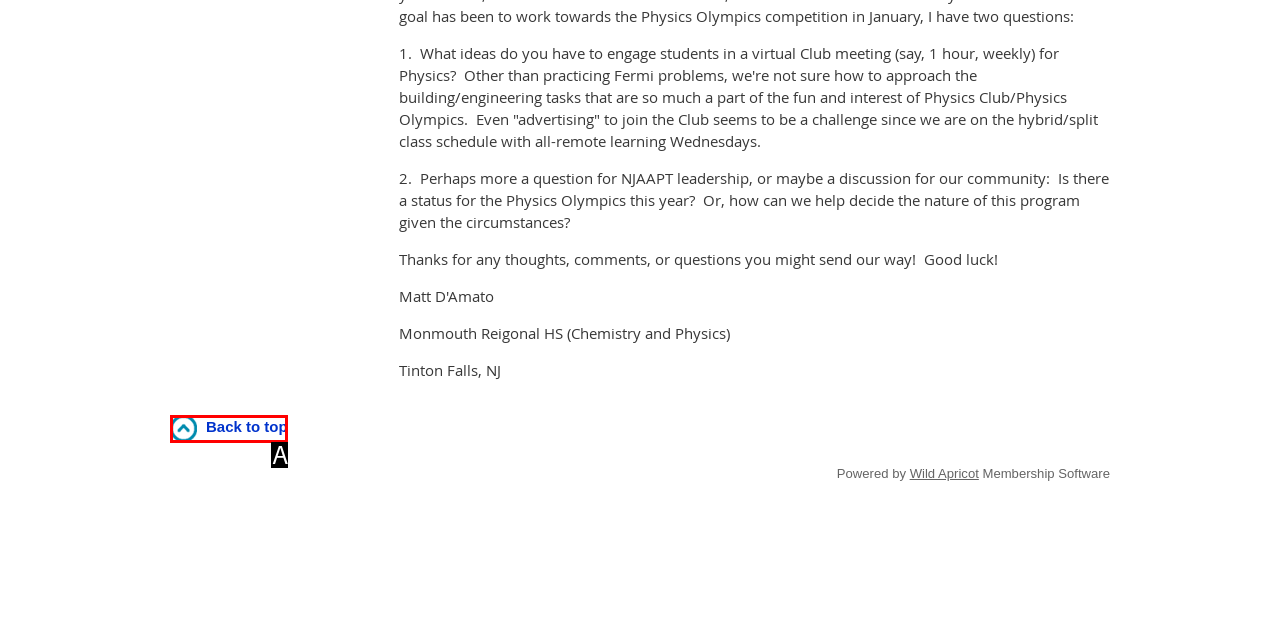From the choices given, find the HTML element that matches this description: Back to top. Answer with the letter of the selected option directly.

A